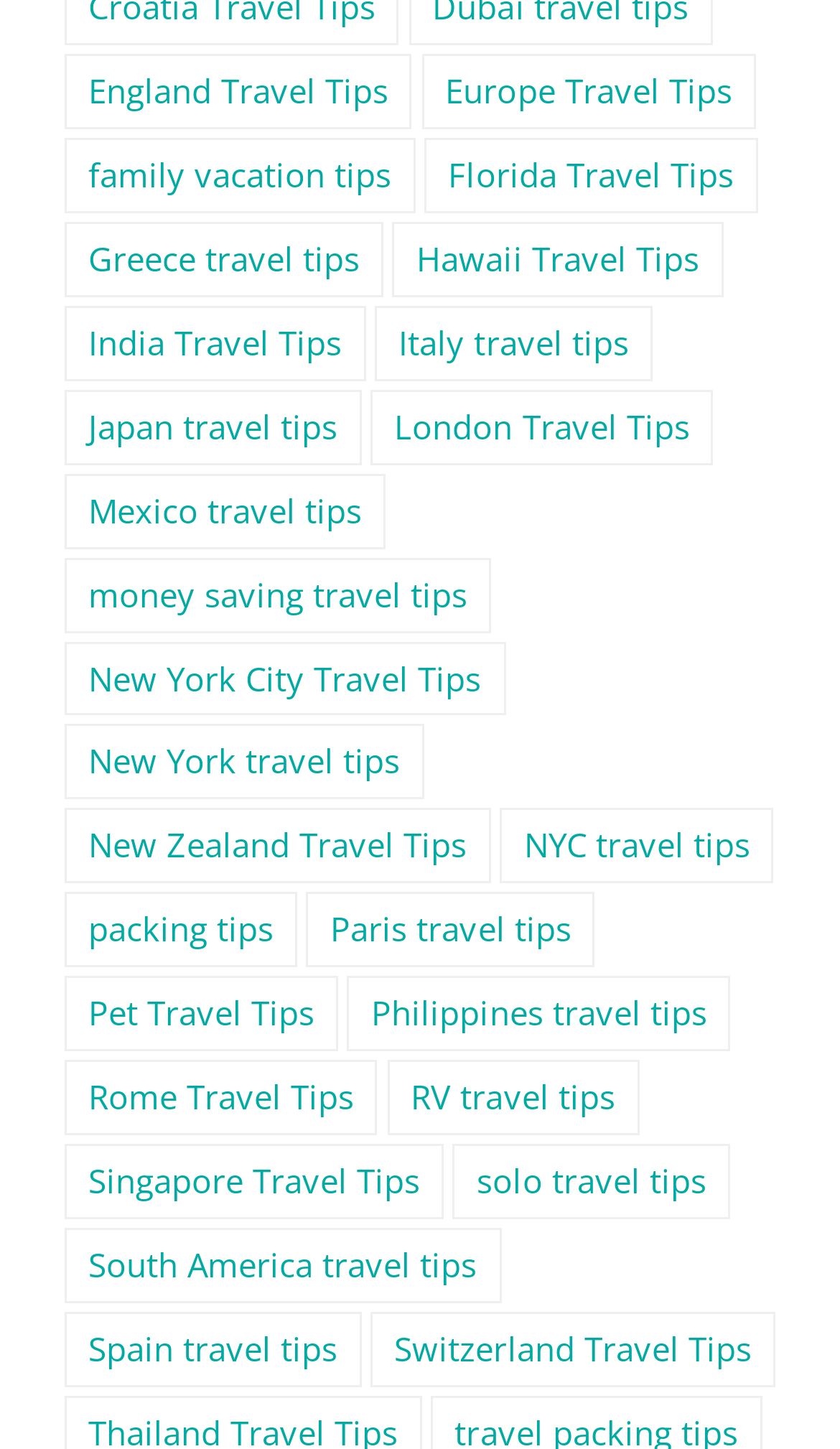What is the country with the most travel tips?
Please provide a single word or phrase as your answer based on the image.

India